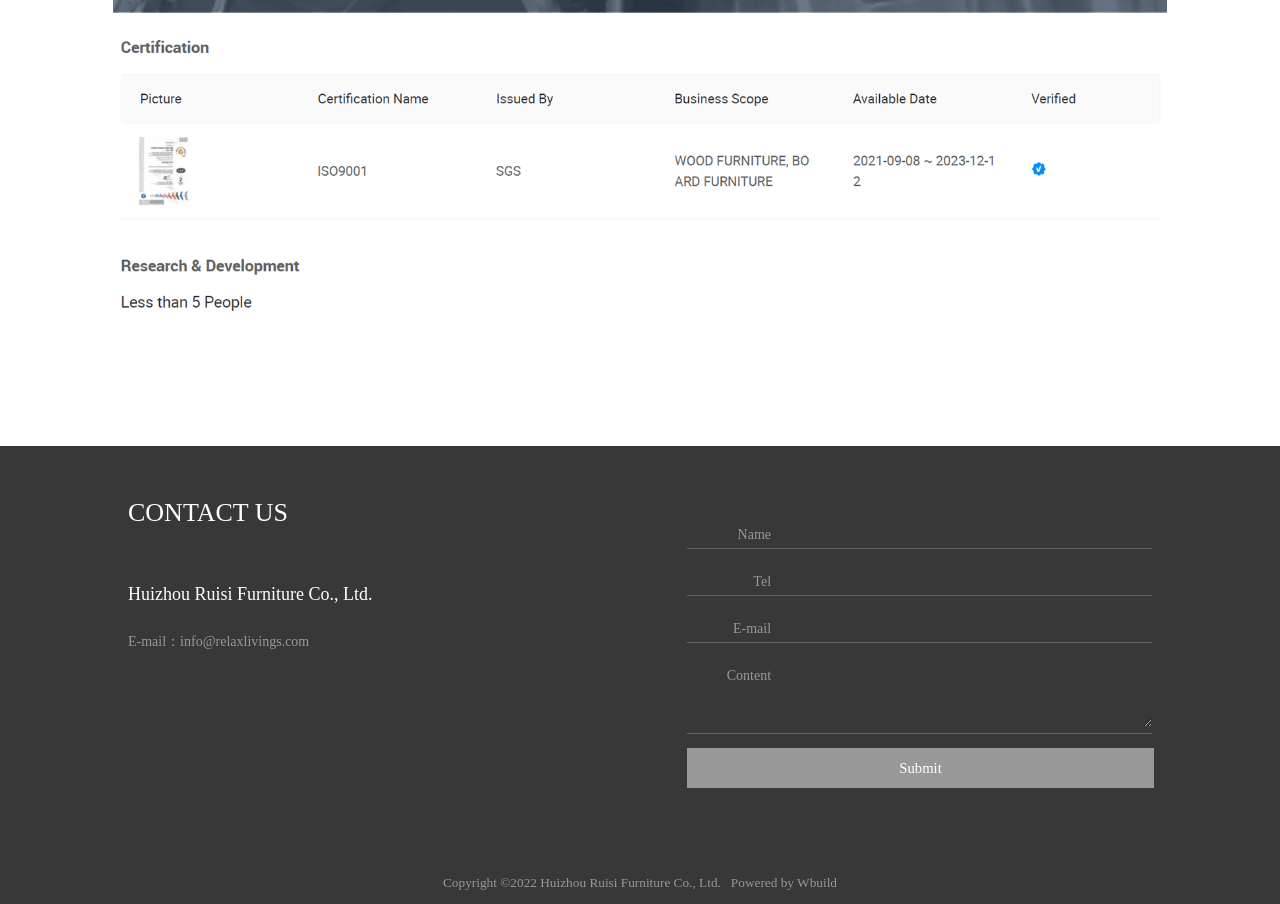Who powered the webpage?
Please analyze the image and answer the question with as much detail as possible.

The webpage's power information is located at the bottom of the webpage. It states 'Powered by Wbuild', which indicates that the webpage was powered by Wbuild.